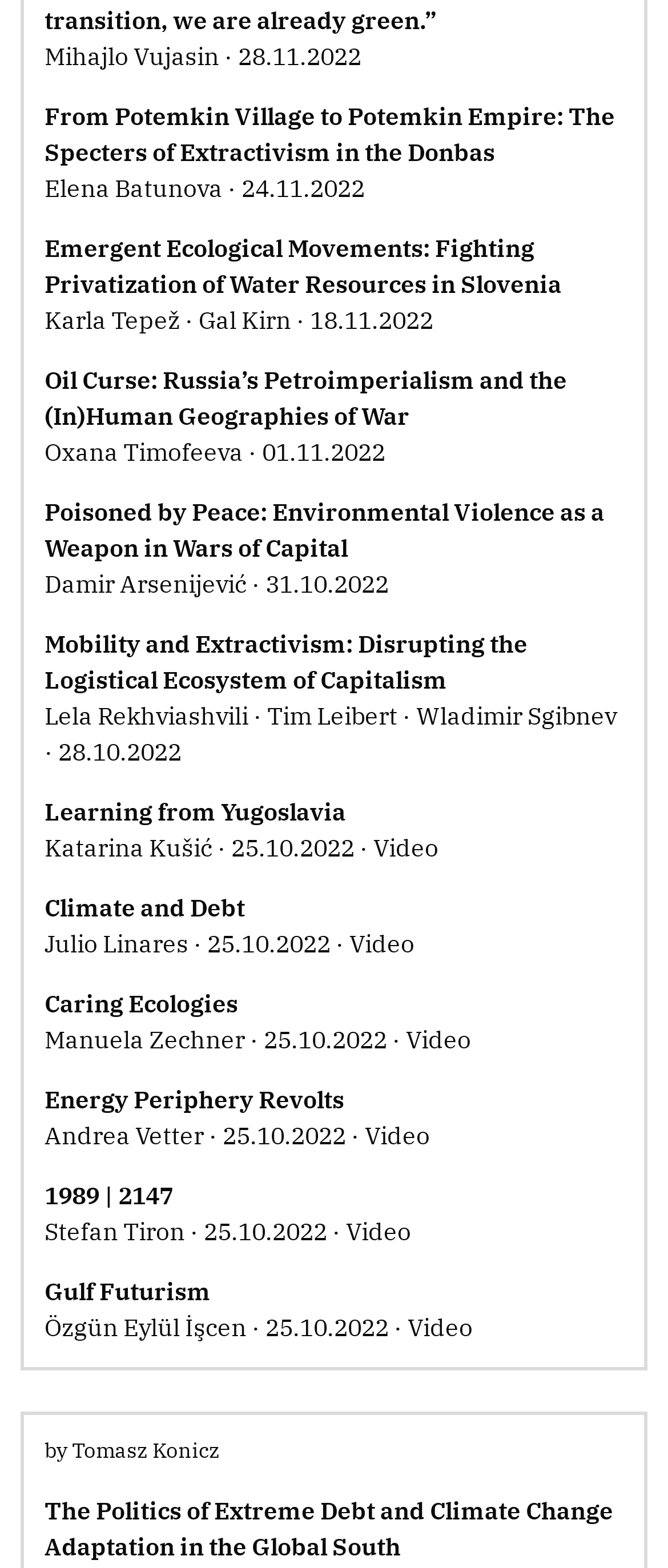Provide a brief response to the question below using a single word or phrase: 
How many authors are mentioned on this webpage?

14